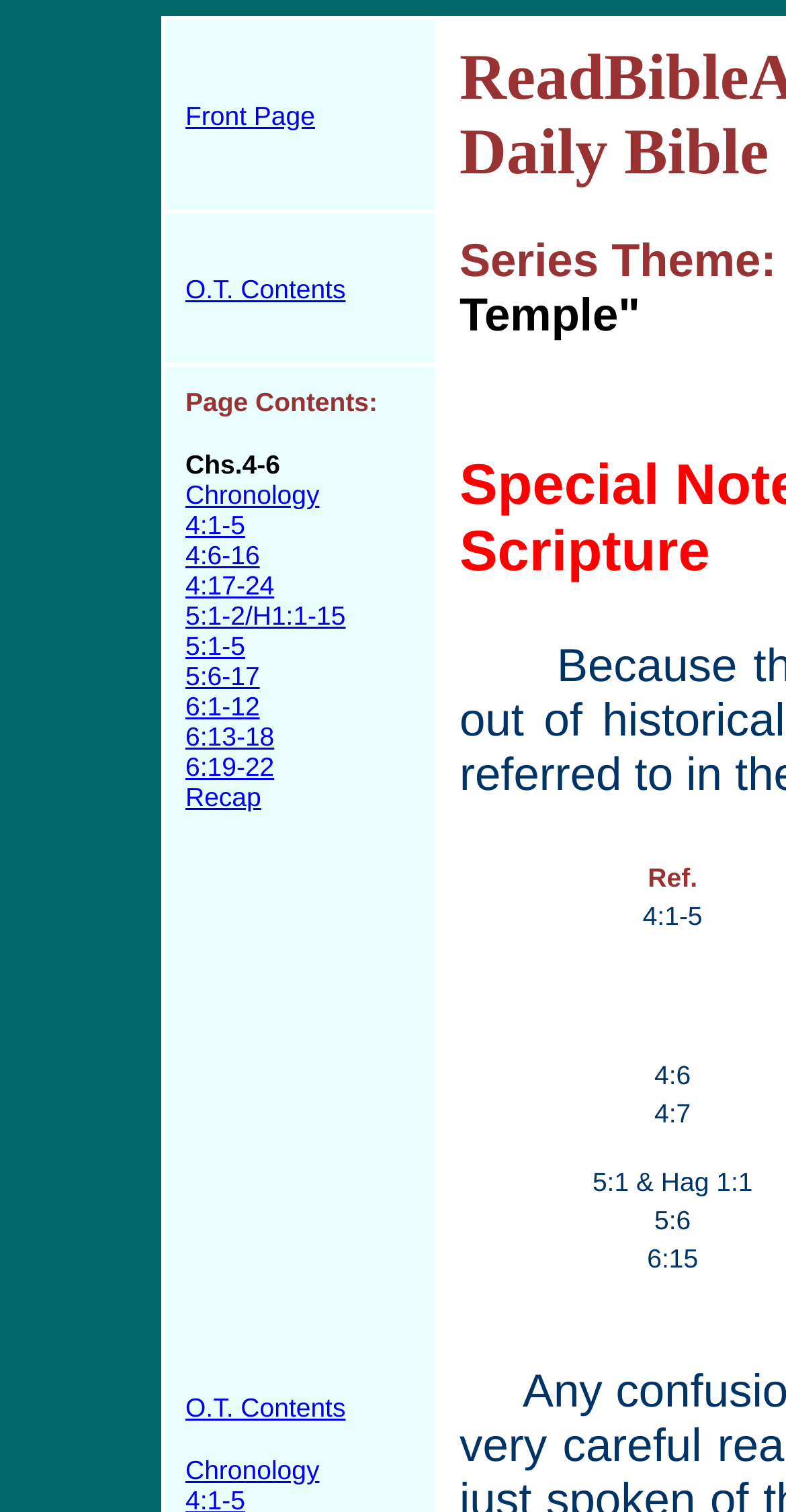Determine the bounding box coordinates of the clickable region to carry out the instruction: "view O.T. Contents".

[0.236, 0.179, 0.44, 0.202]